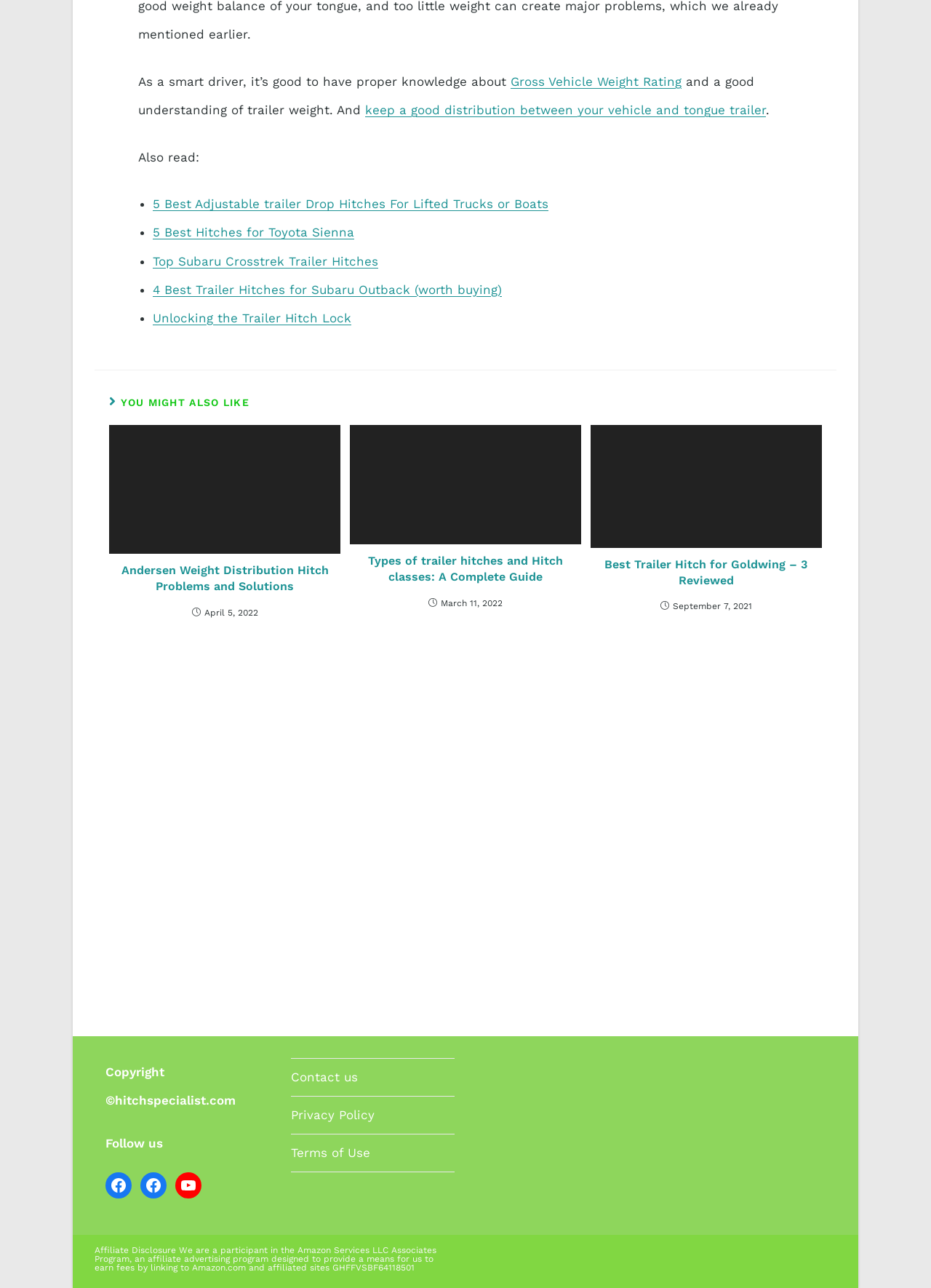Answer in one word or a short phrase: 
What is the topic of the webpage?

Trailer hitches and towing